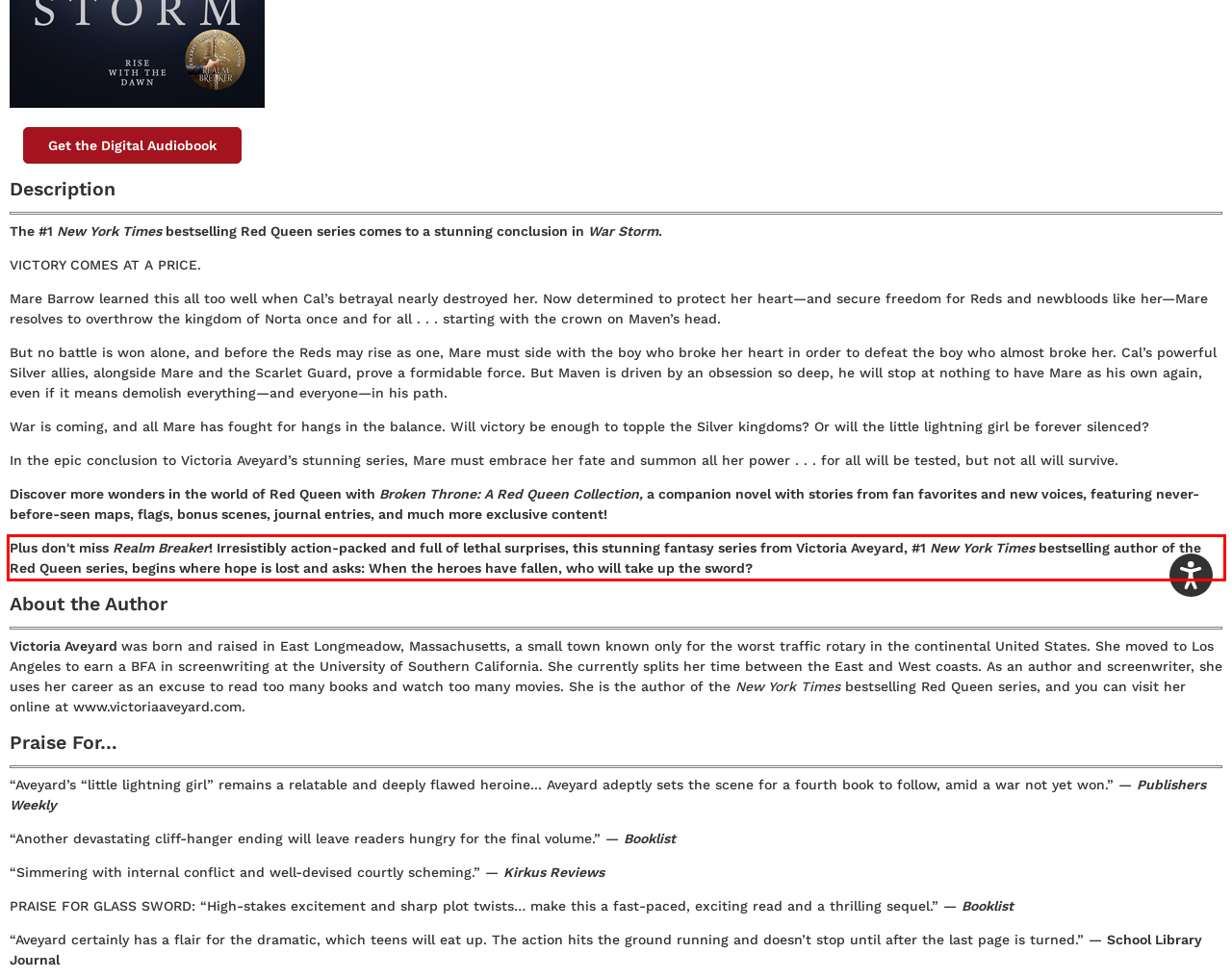Examine the webpage screenshot and use OCR to recognize and output the text within the red bounding box.

Plus don't miss Realm Breaker! Irresistibly action-packed and full of lethal surprises, this stunning fantasy series from Victoria Aveyard, #1 New York Times bestselling author of the Red Queen series, begins where hope is lost and asks: When the heroes have fallen, who will take up the sword?